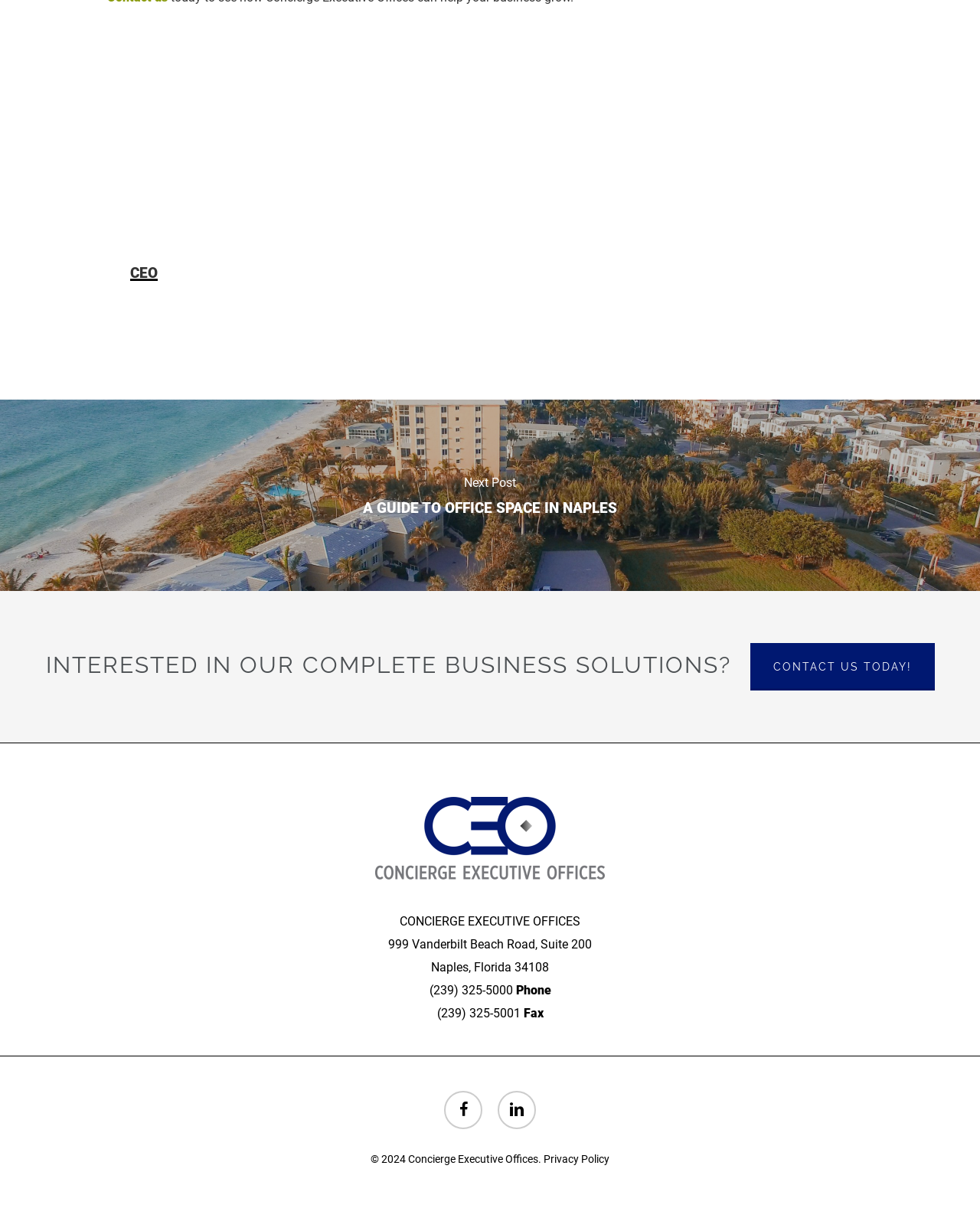Find the bounding box of the element with the following description: "CONTACT US TODAY!". The coordinates must be four float numbers between 0 and 1, formatted as [left, top, right, bottom].

[0.765, 0.527, 0.954, 0.566]